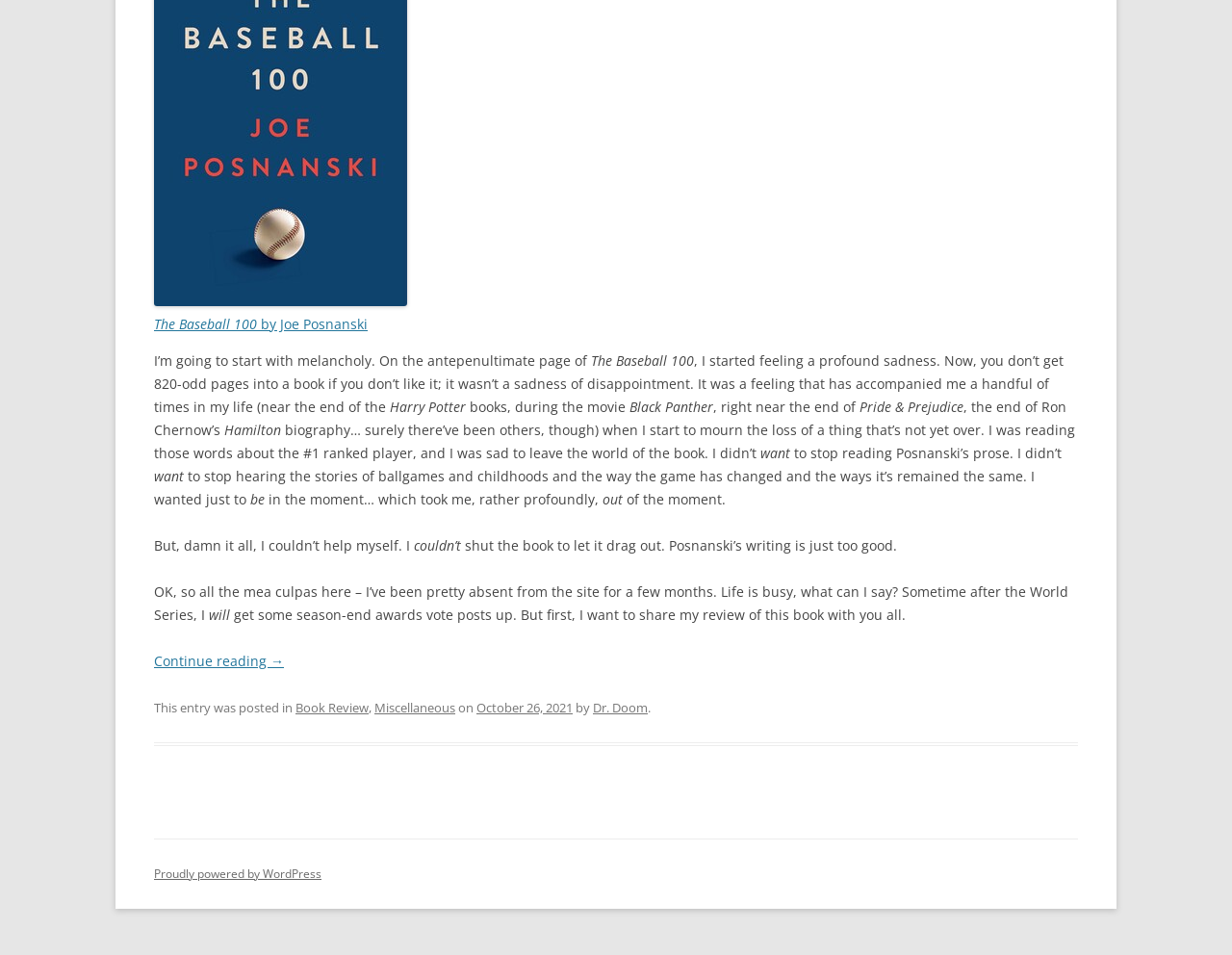Bounding box coordinates should be provided in the format (top-left x, top-left y, bottom-right x, bottom-right y) with all values between 0 and 1. Identify the bounding box for this UI element: Book Review

[0.24, 0.732, 0.299, 0.75]